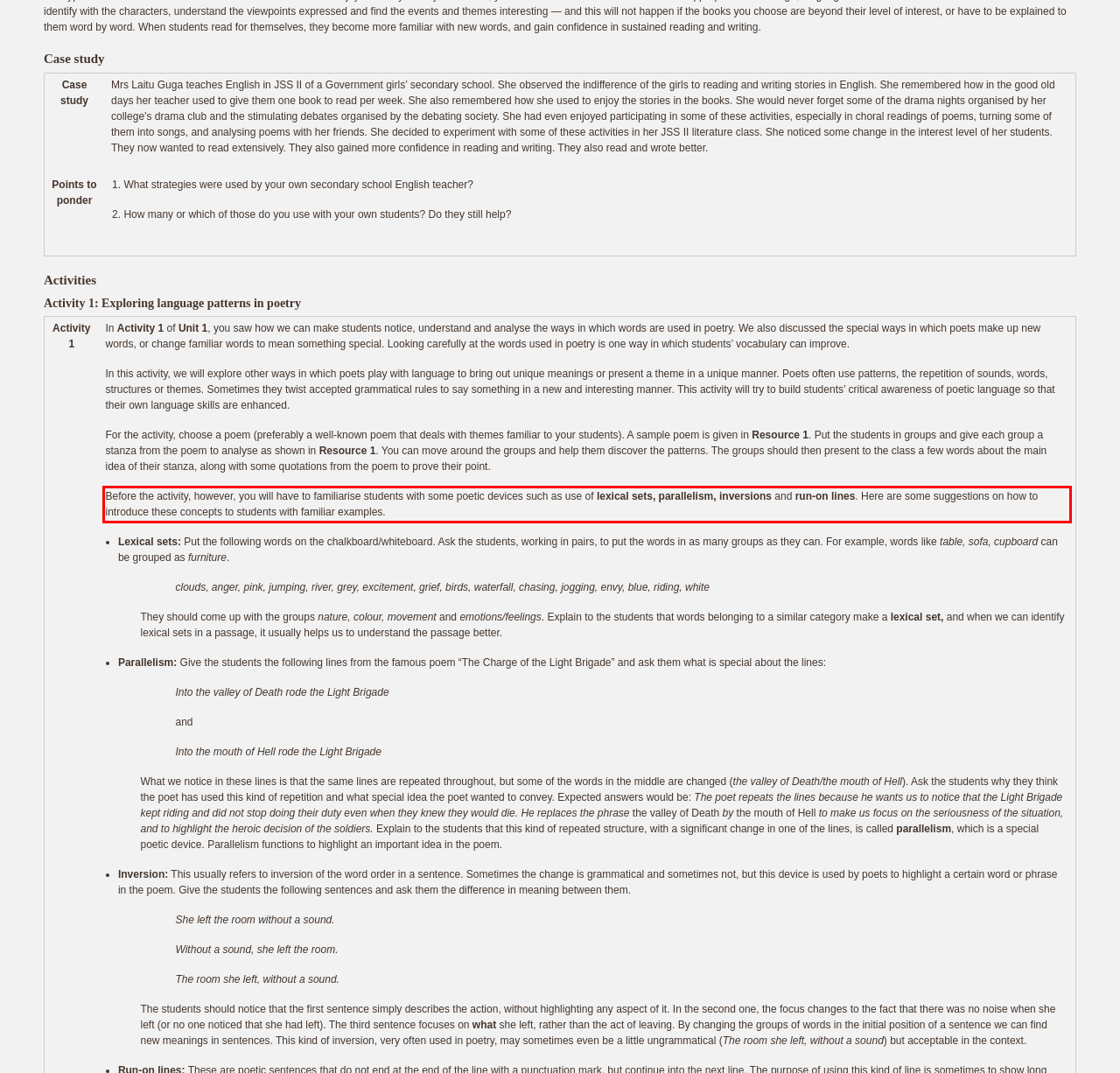You are given a webpage screenshot with a red bounding box around a UI element. Extract and generate the text inside this red bounding box.

Before the activity, however, you will have to familiarise students with some poetic devices such as use of lexical sets, parallelism, inversions and run-on lines. Here are some suggestions on how to introduce these concepts to students with familiar examples.